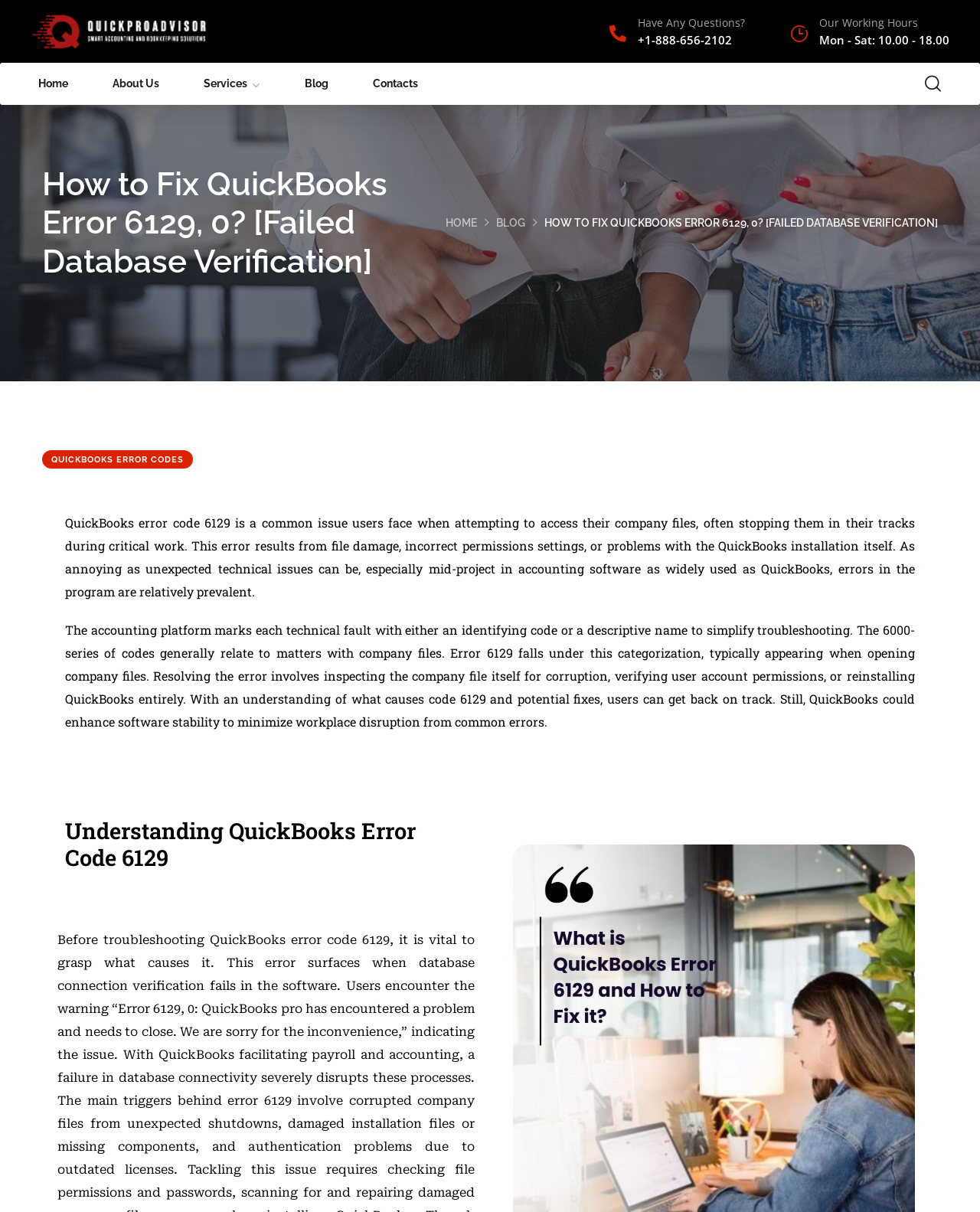How many navigation links are there?
Kindly offer a detailed explanation using the data available in the image.

I counted the navigation links by looking at the top navigation bar, where I found links to 'Home', 'About Us', 'Services', 'Blog', and 'Contacts', which makes a total of 6 links.